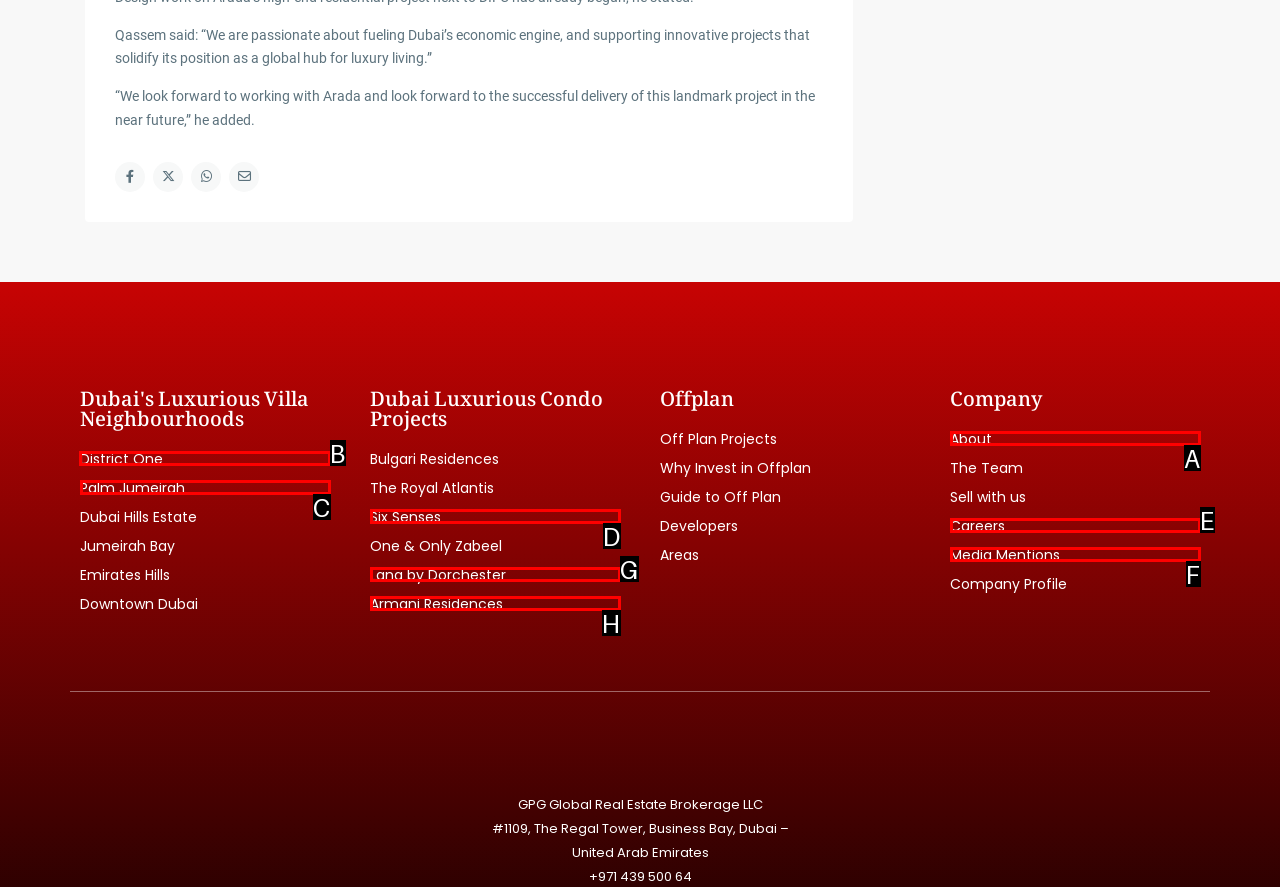Find the correct option to complete this instruction: Click on District One. Reply with the corresponding letter.

B